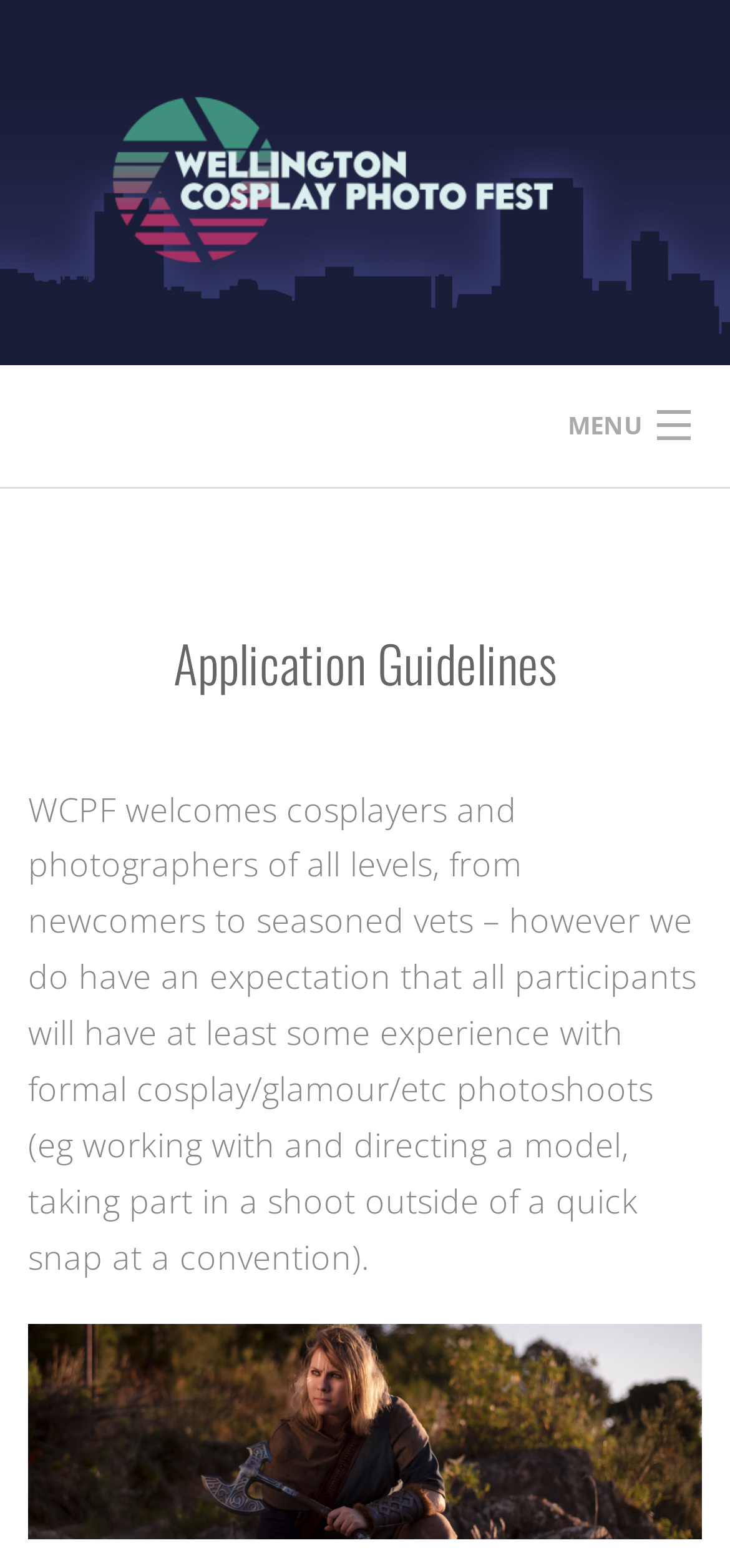What is the current page about?
Based on the screenshot, provide your answer in one word or phrase.

Application Guidelines